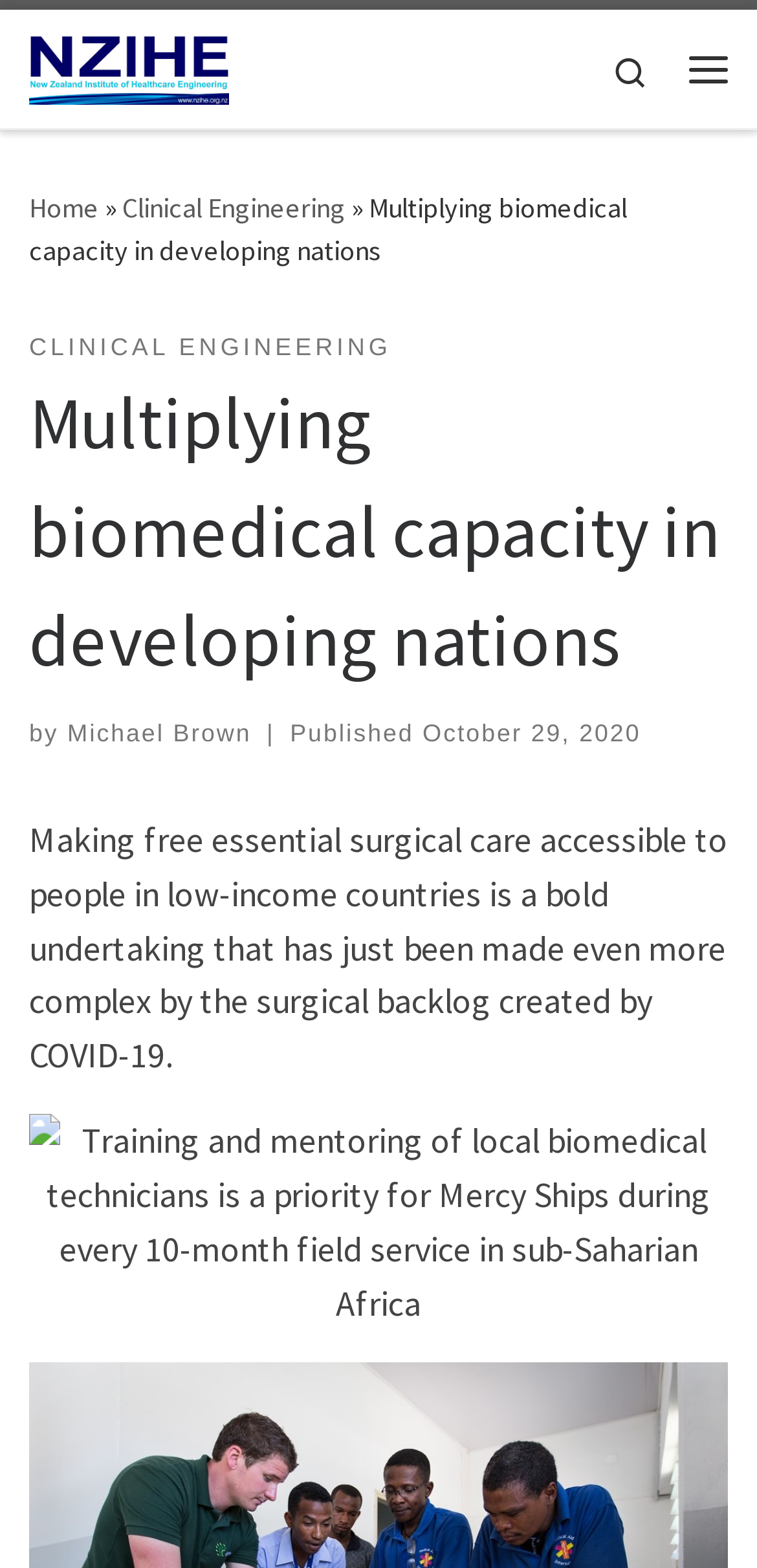From the element description StockX Logo, predict the bounding box coordinates of the UI element. The coordinates must be specified in the format (top-left x, top-left y, bottom-right x, bottom-right y) and should be within the 0 to 1 range.

None